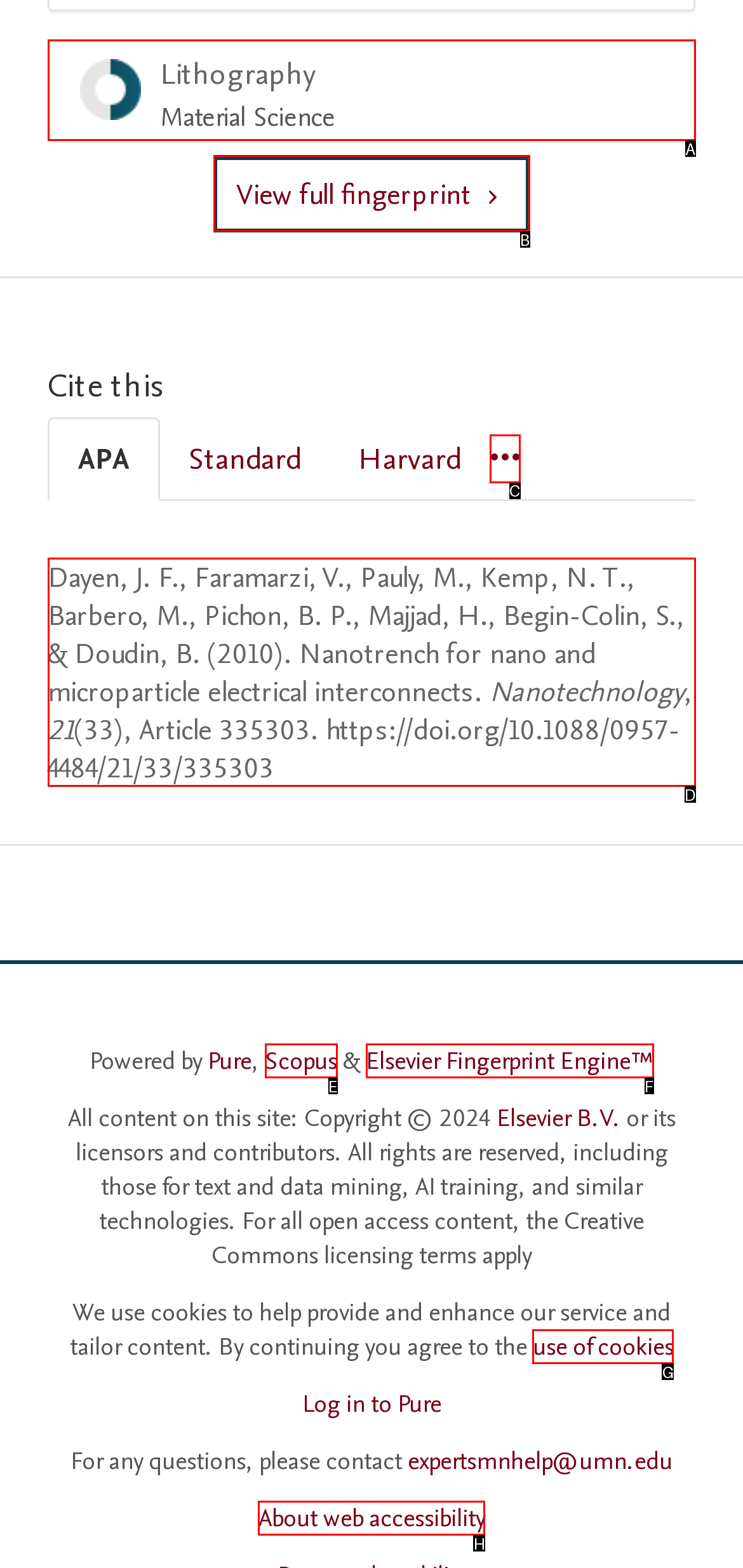Which lettered UI element aligns with this description: View full fingerprint
Provide your answer using the letter from the available choices.

B